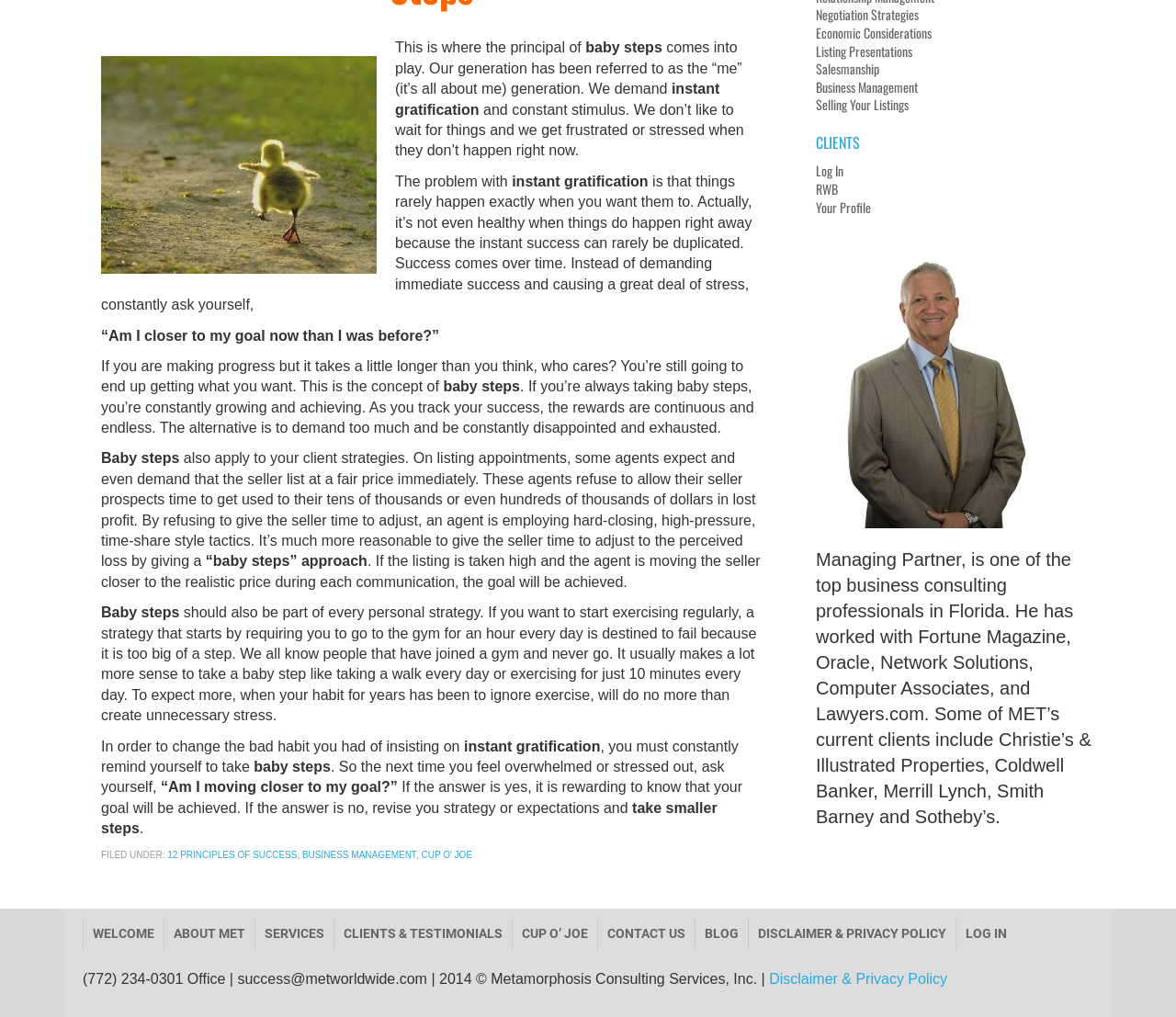Determine the bounding box coordinates for the UI element with the following description: "Salesmanship". The coordinates should be four float numbers between 0 and 1, represented as [left, top, right, bottom].

[0.694, 0.059, 0.93, 0.077]